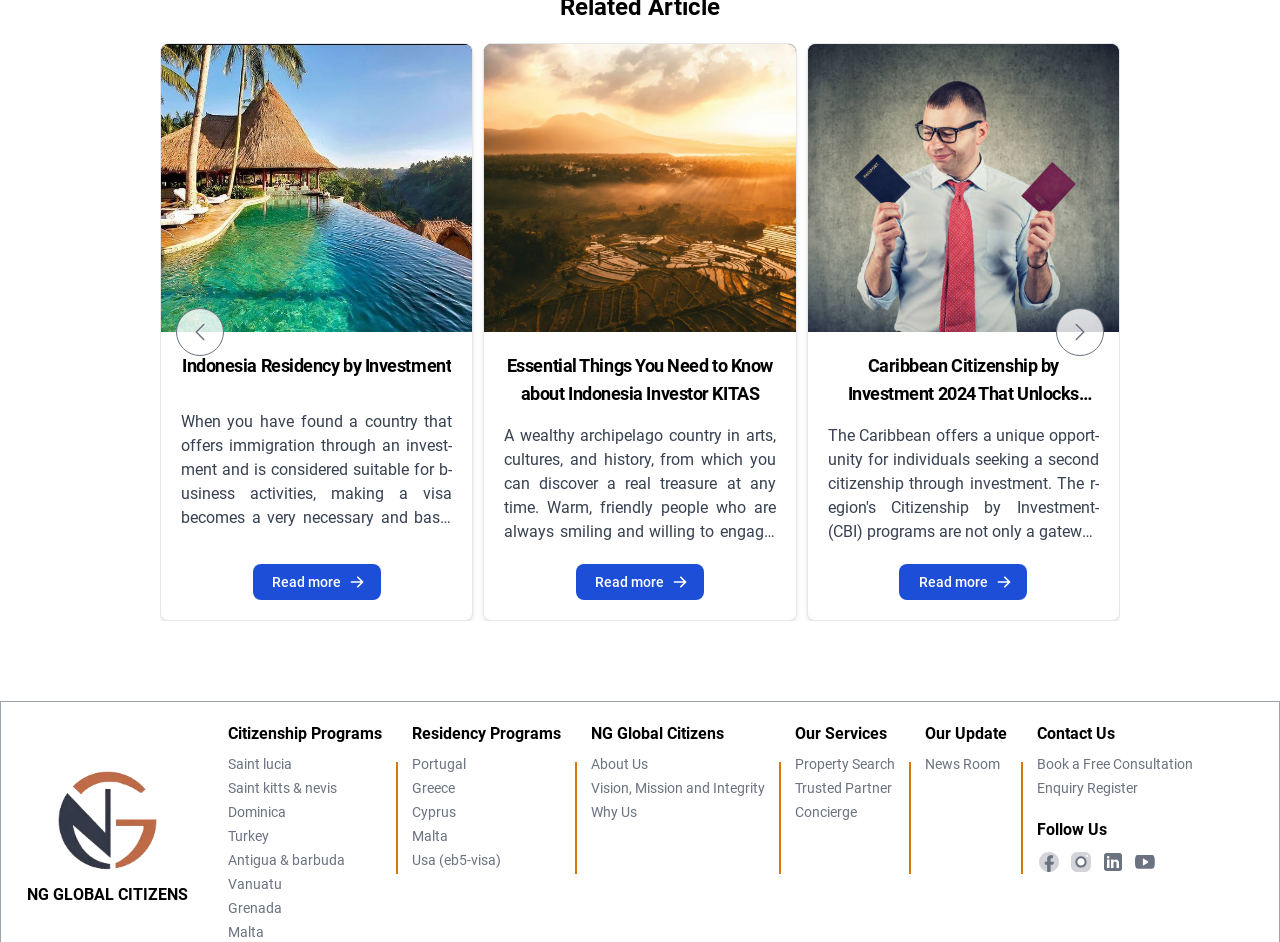Locate the bounding box coordinates of the area to click to fulfill this instruction: "Learn about investing in Indonesian property through a PMA company". The bounding box should be presented as four float numbers between 0 and 1, in the order [left, top, right, bottom].

[0.703, 0.598, 0.803, 0.637]